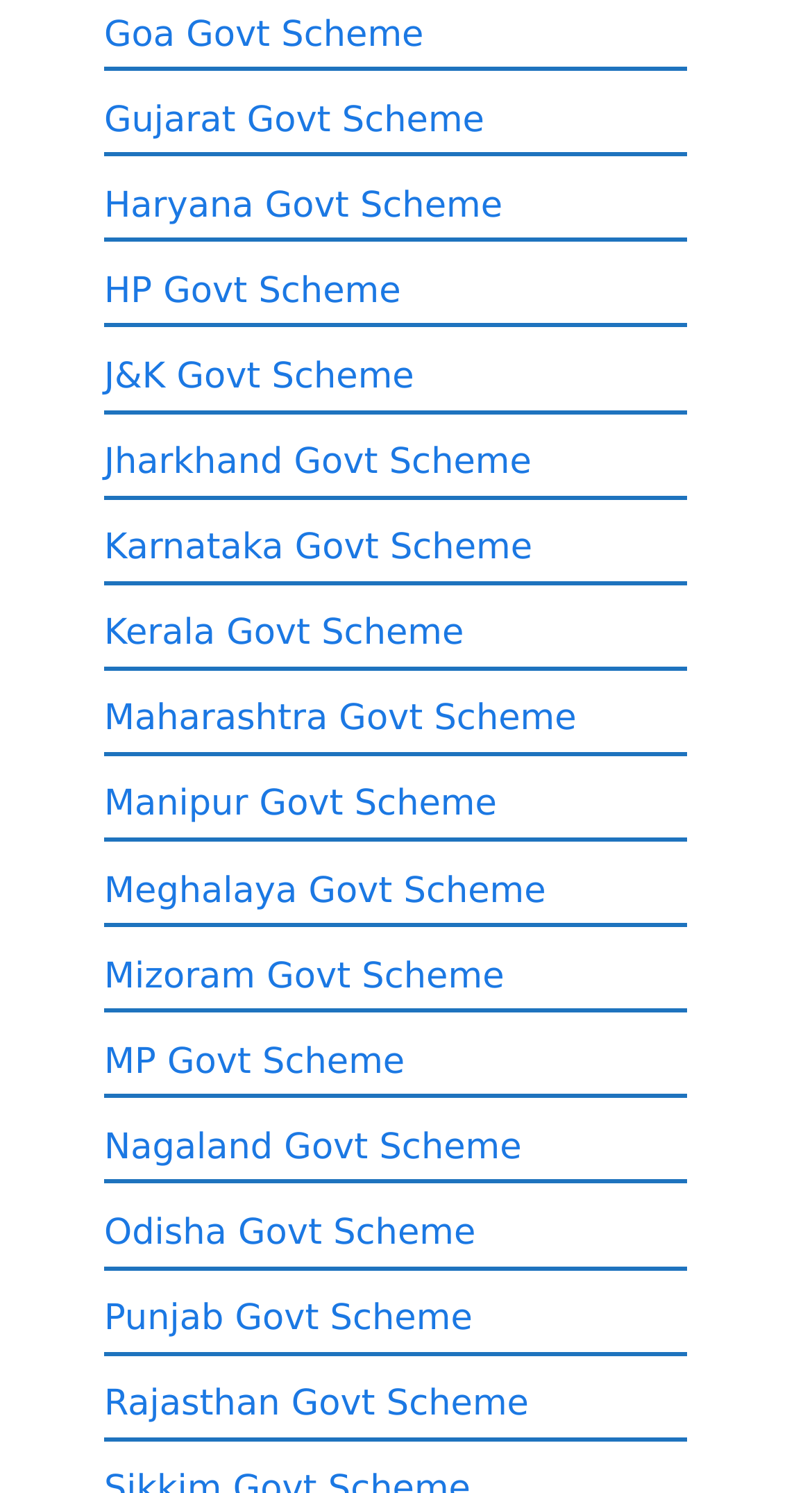How many government schemes are listed on this webpage?
Give a single word or phrase answer based on the content of the image.

20